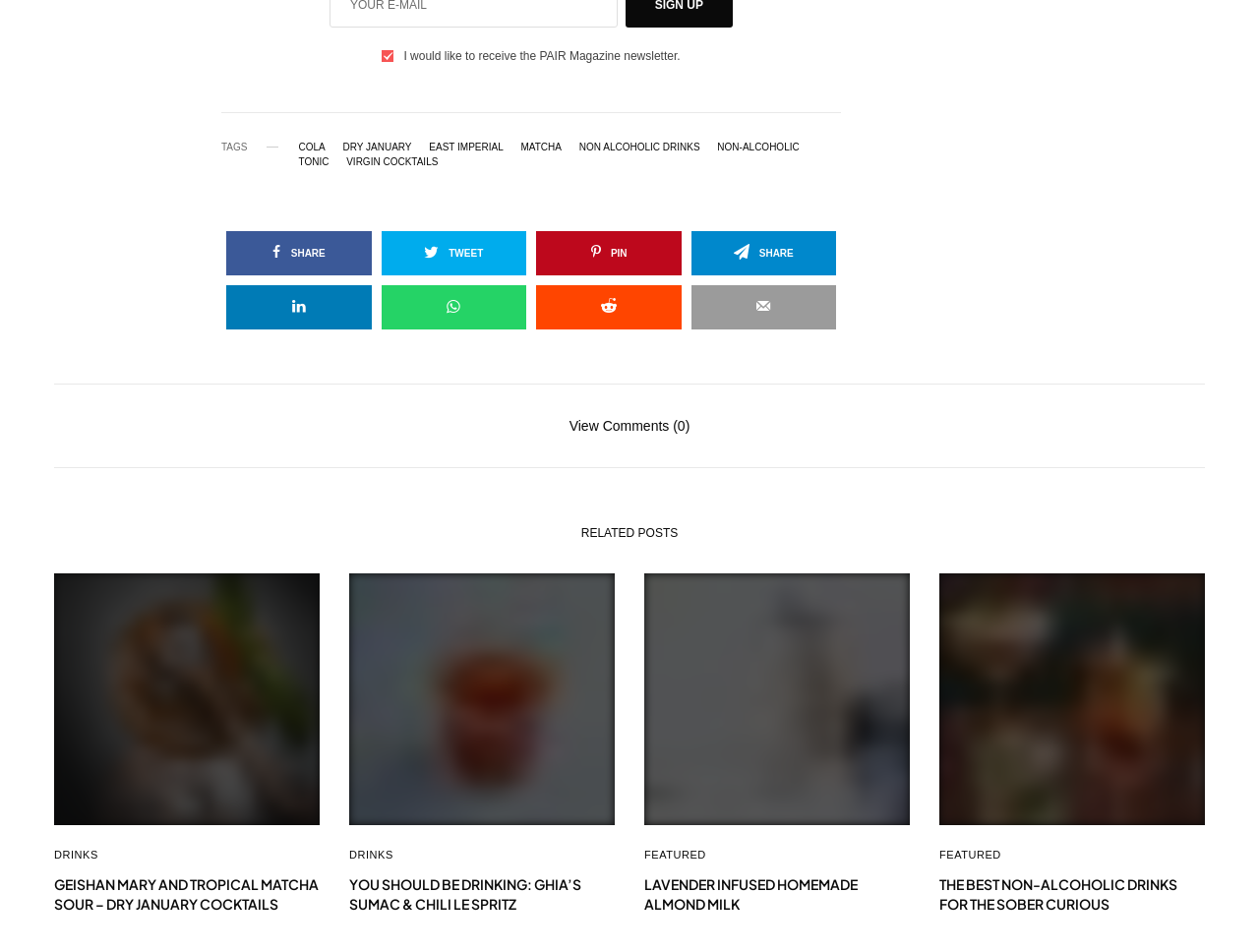Find and provide the bounding box coordinates for the UI element described with: "alt="Lavender Infused Almond Milk"".

[0.512, 0.602, 0.723, 0.867]